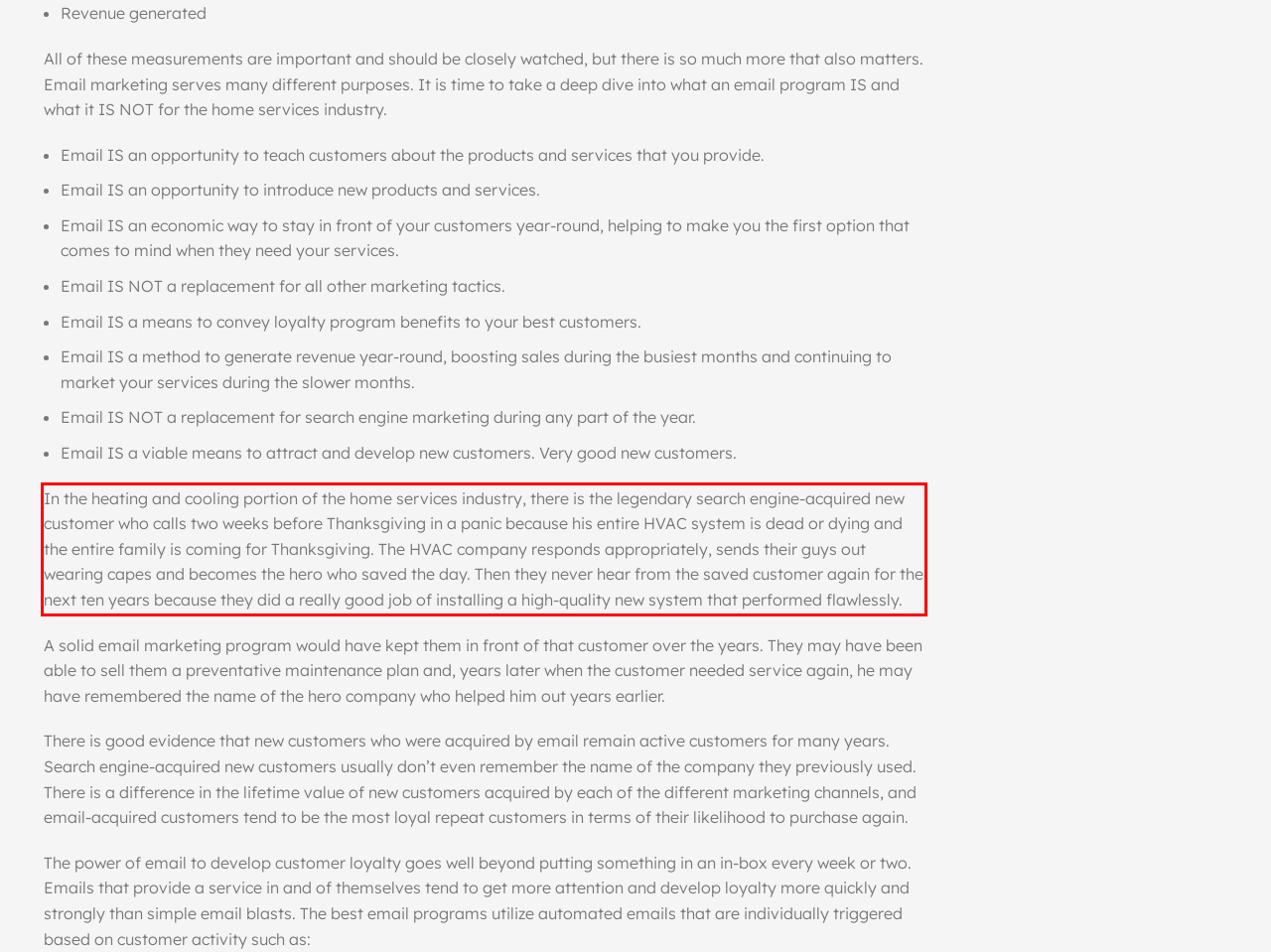With the provided screenshot of a webpage, locate the red bounding box and perform OCR to extract the text content inside it.

In the heating and cooling portion of the home services industry, there is the legendary search engine-acquired new customer who calls two weeks before Thanksgiving in a panic because his entire HVAC system is dead or dying and the entire family is coming for Thanksgiving. The HVAC company responds appropriately, sends their guys out wearing capes and becomes the hero who saved the day. Then they never hear from the saved customer again for the next ten years because they did a really good job of installing a high-quality new system that performed flawlessly.